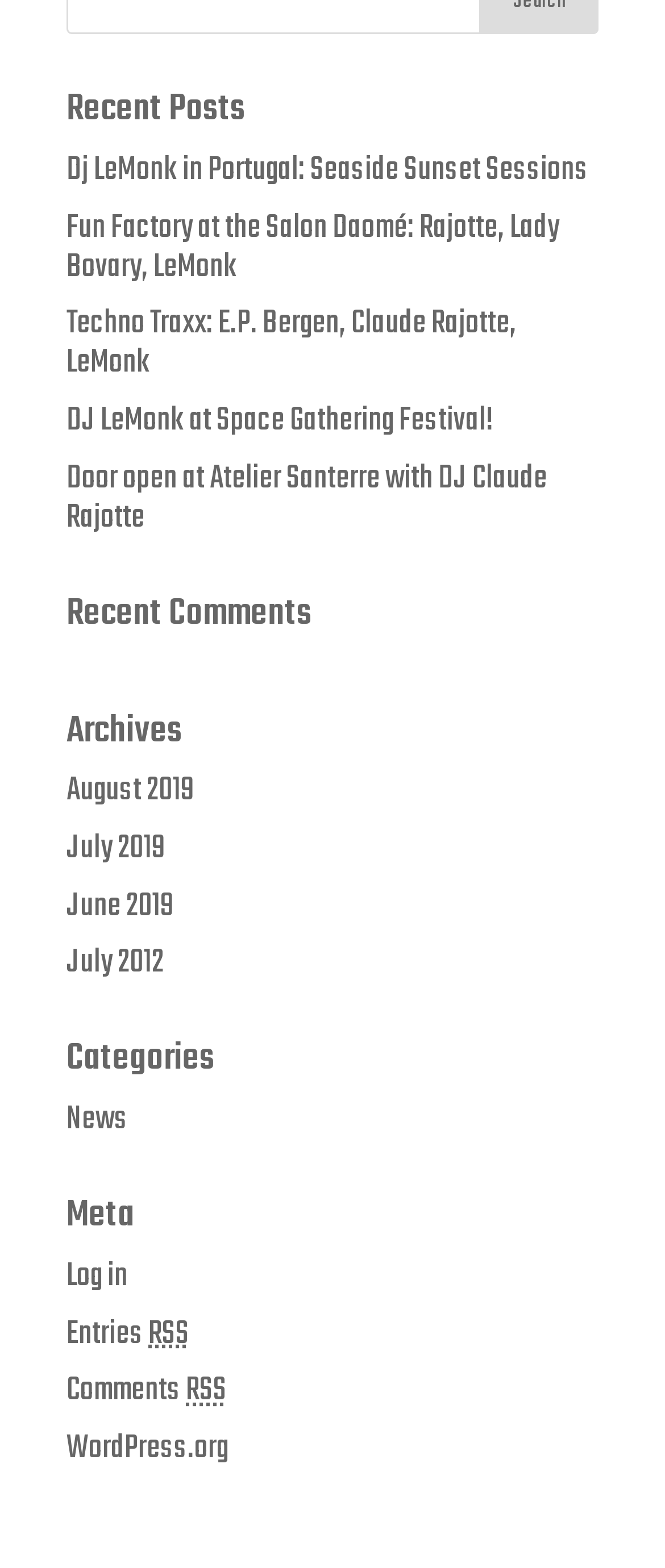Please identify the bounding box coordinates of the clickable element to fulfill the following instruction: "read Dj LeMonk in Portugal: Seaside Sunset Sessions". The coordinates should be four float numbers between 0 and 1, i.e., [left, top, right, bottom].

[0.1, 0.092, 0.885, 0.125]